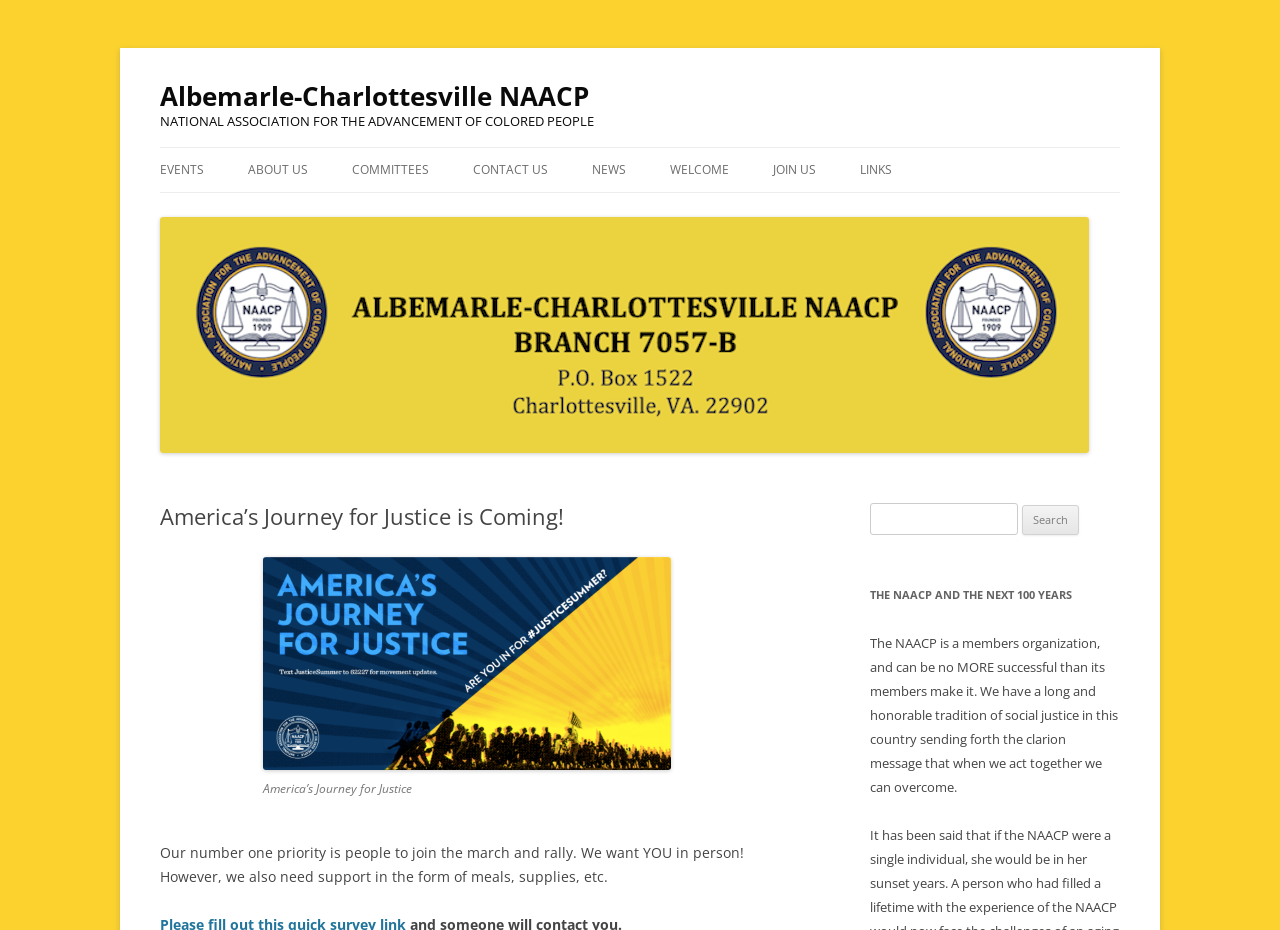Look at the image and give a detailed response to the following question: What is the main purpose of the event?

The main purpose of the event can be inferred from the text element that states 'Our number one priority is people to join the march and rally. We want YOU in person!'. This suggests that the primary goal is to get people to participate in the march and rally.